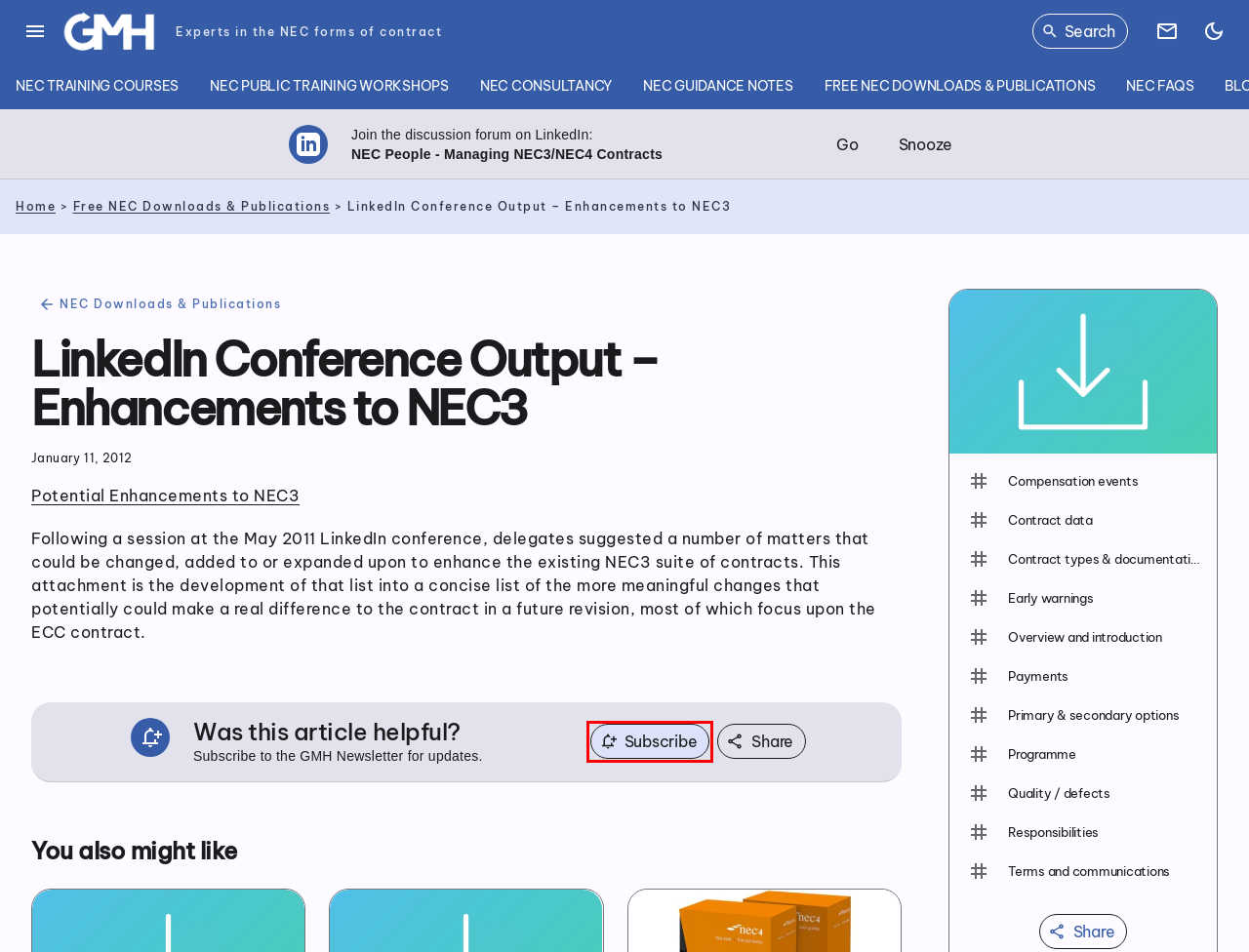Observe the screenshot of a webpage with a red bounding box around an element. Identify the webpage description that best fits the new page after the element inside the bounding box is clicked. The candidates are:
A. NEC FAQs | NEC3/4 Frequently Asked Questions
B. Free NEC Downloads & Publications
C. GMH Planning - The NEC Contract Experts
D. Payments NEC Downloads
E. Terms and communications NEC Downloads
F. Contact GMH Planning Ltd
G. Free NEC3/NEC4 Guidance Notes by GMH Planning
H. GMH NEC Newsletter

H